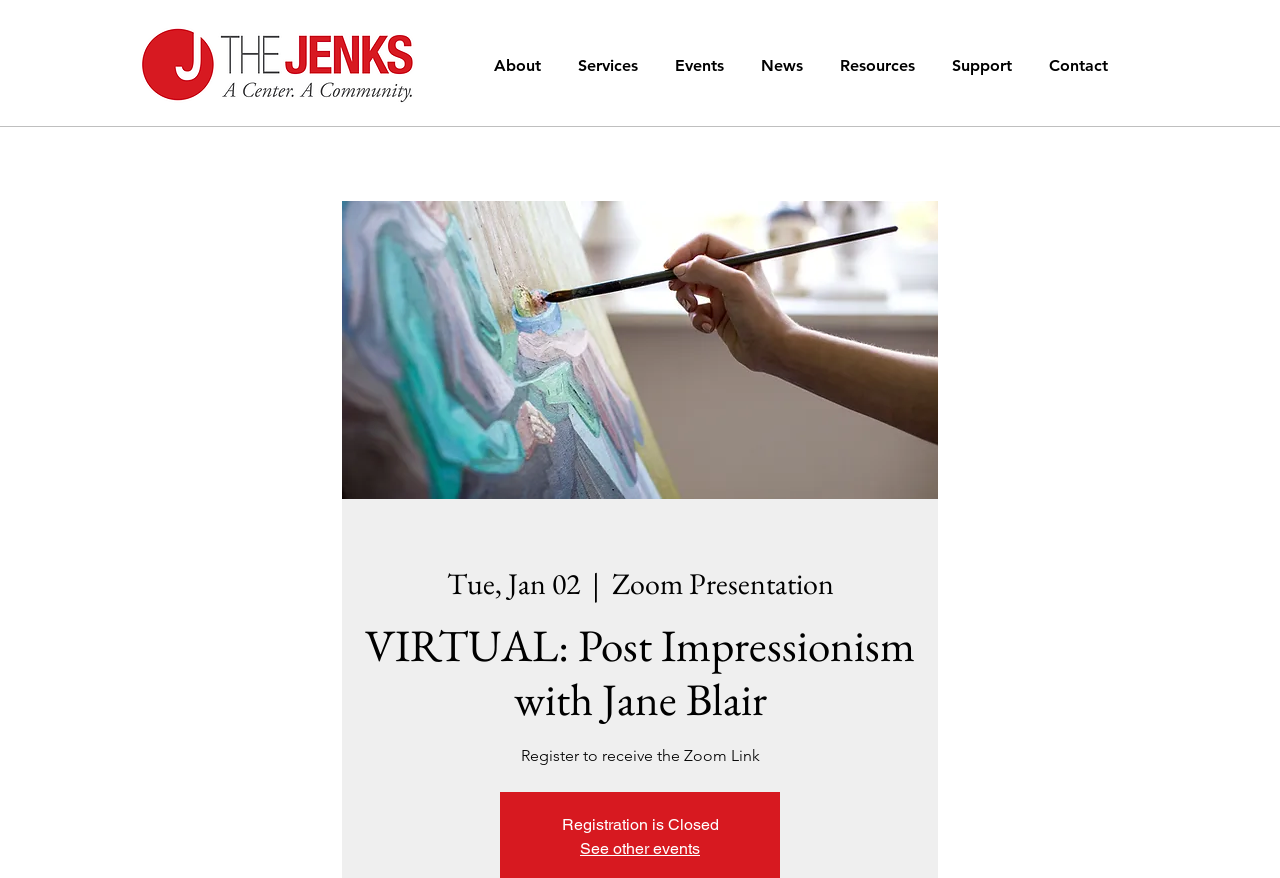What is the logo image filename?
Based on the screenshot, respond with a single word or phrase.

JenksLogo Perfect w White Border.png